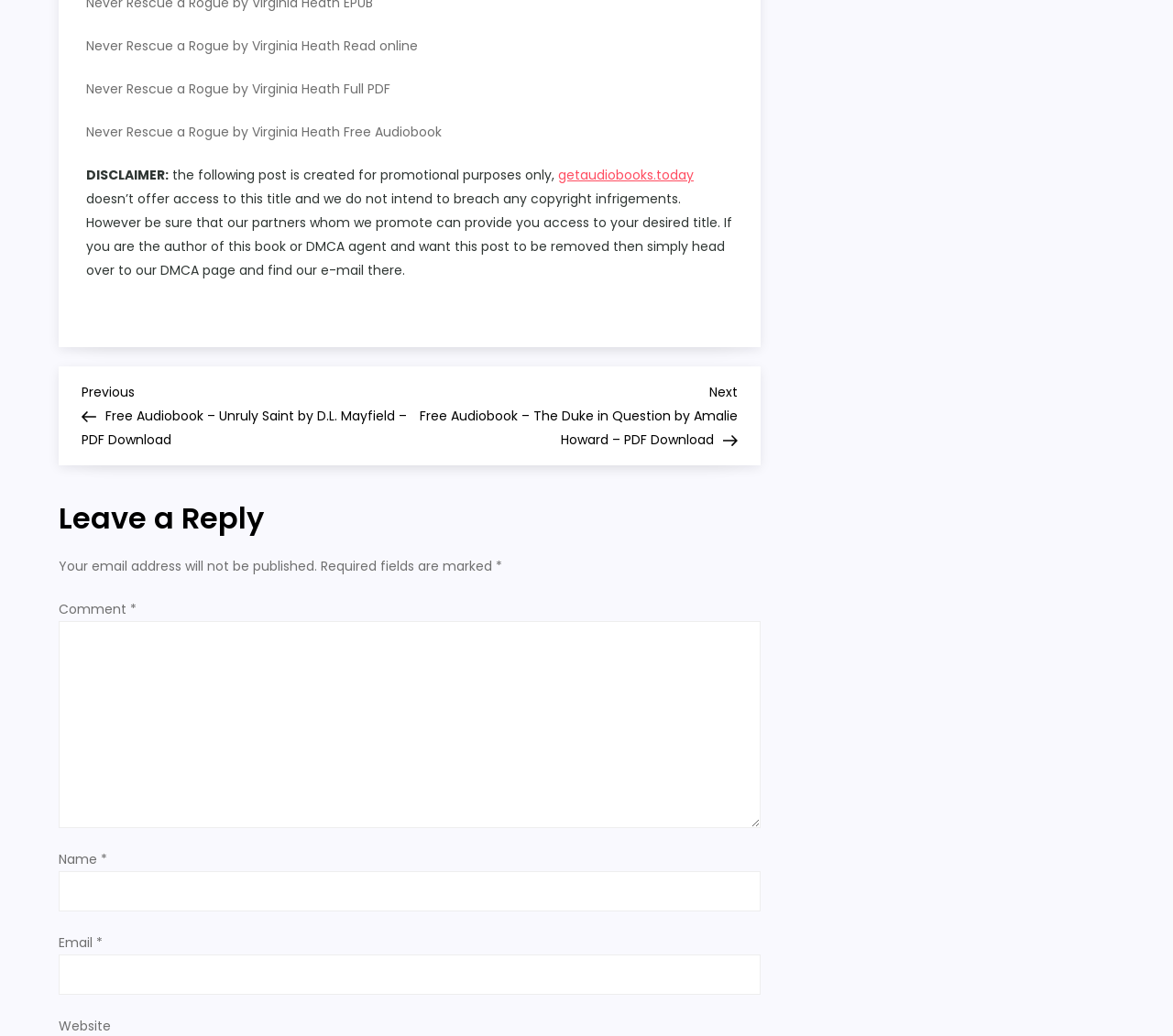Bounding box coordinates are specified in the format (top-left x, top-left y, bottom-right x, bottom-right y). All values are floating point numbers bounded between 0 and 1. Please provide the bounding box coordinate of the region this sentence describes: parent_node: Name * name="author"

[0.05, 0.841, 0.649, 0.879]